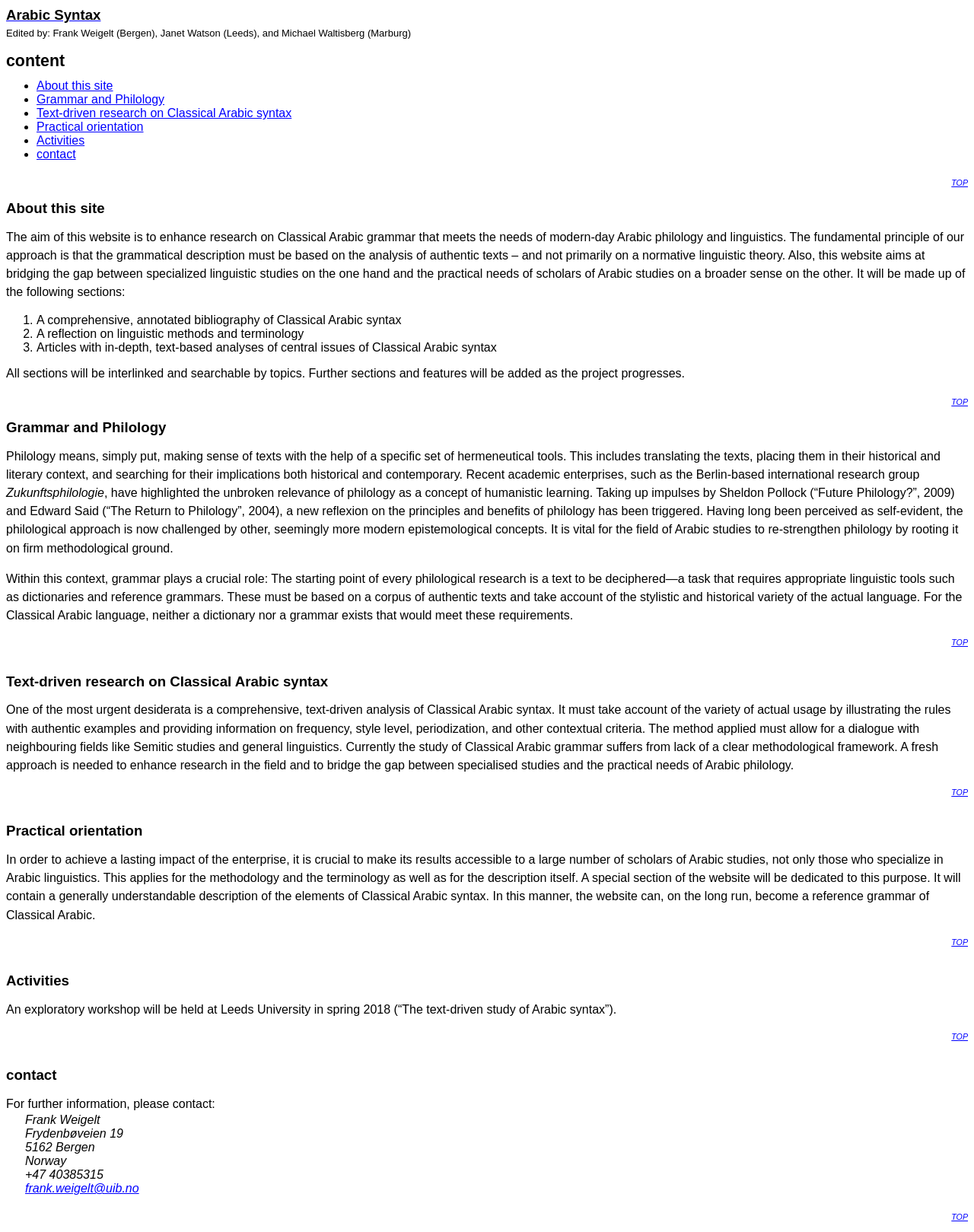Provide a brief response to the question below using one word or phrase:
How many sections will the website have?

At least 5